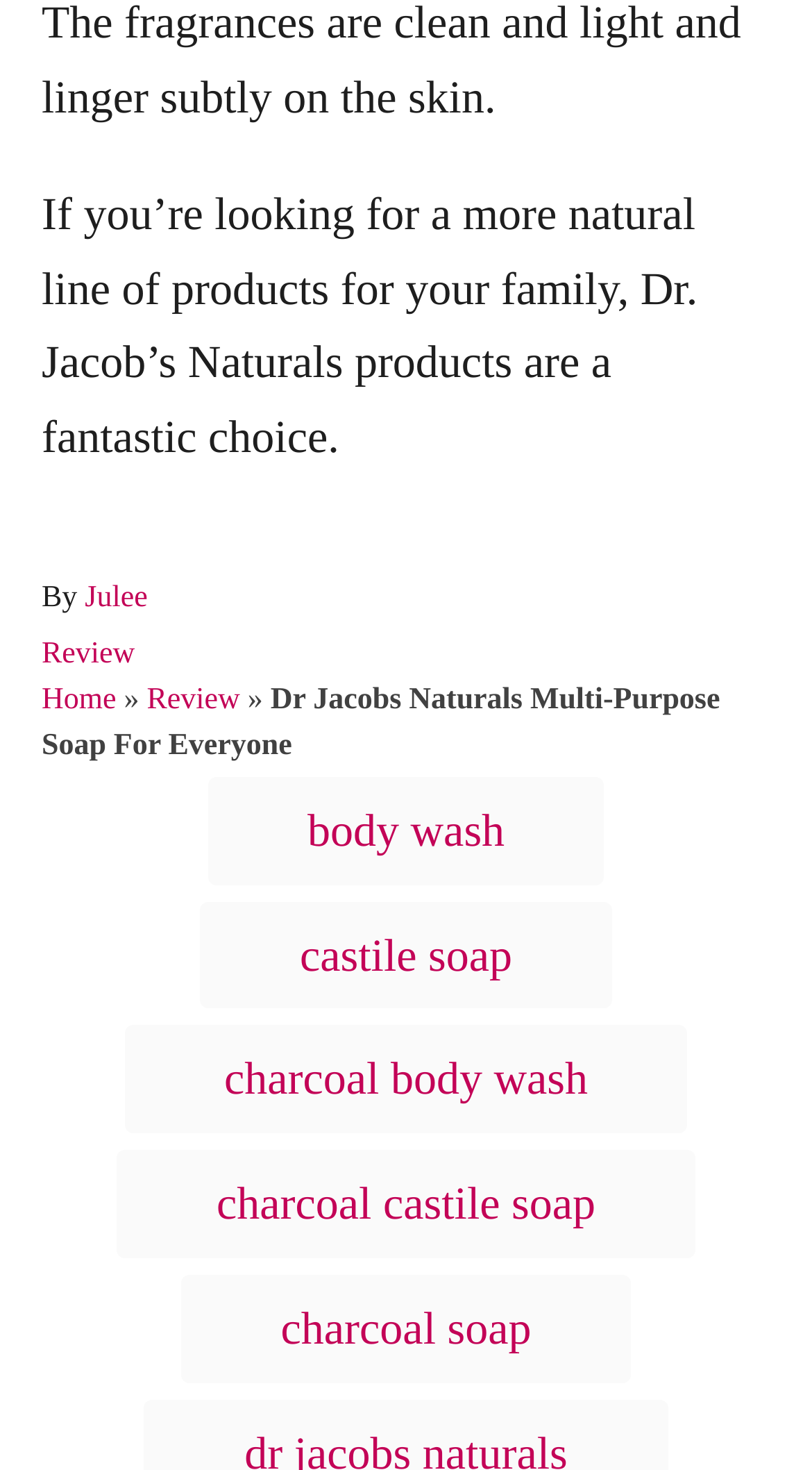What is the second tag associated with the review? From the image, respond with a single word or brief phrase.

castile soap